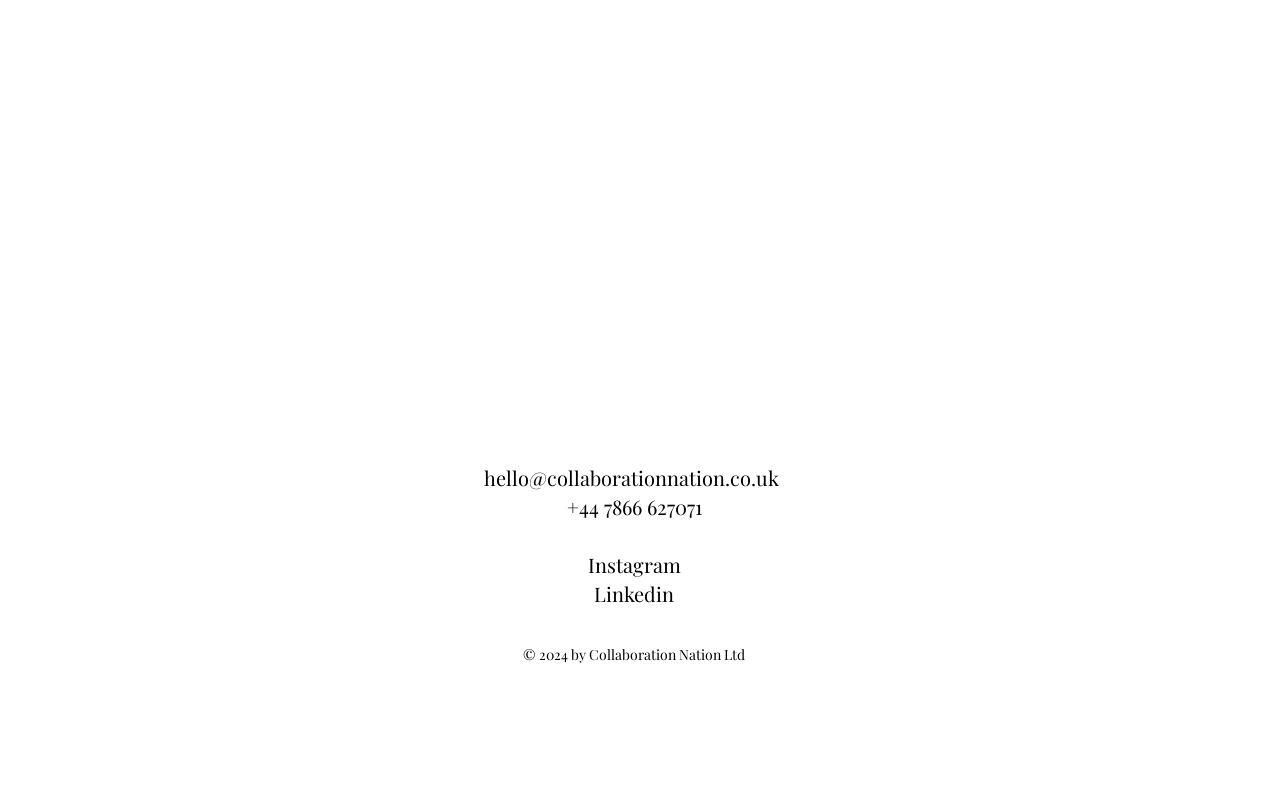Please determine the bounding box coordinates for the element with the description: "by Collaboration Nation Ltd".

[0.444, 0.809, 0.582, 0.833]